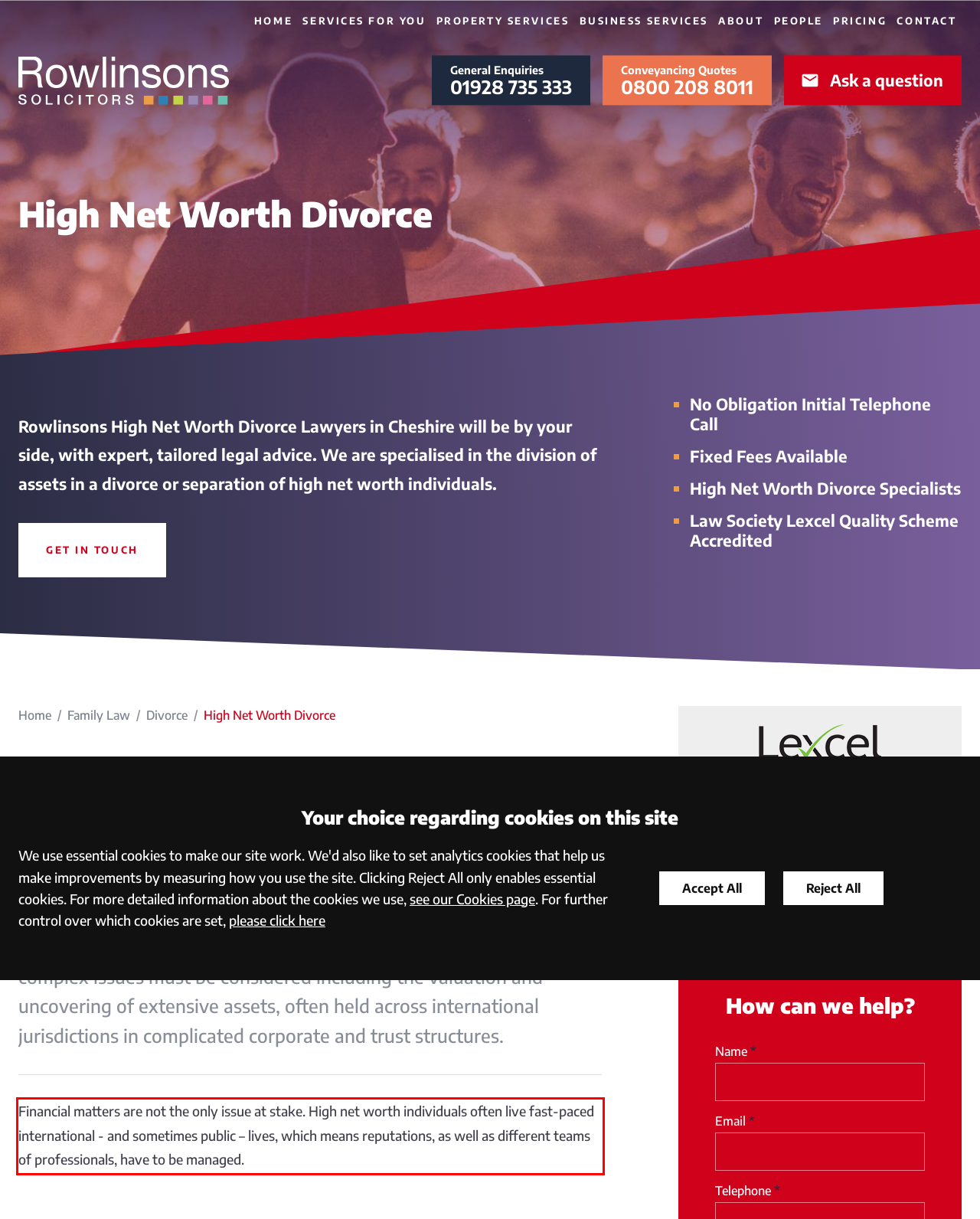Please perform OCR on the UI element surrounded by the red bounding box in the given webpage screenshot and extract its text content.

Financial matters are not the only issue at stake. High net worth individuals often live fast-paced international - and sometimes public – lives, which means reputations, as well as different teams of professionals, have to be managed.